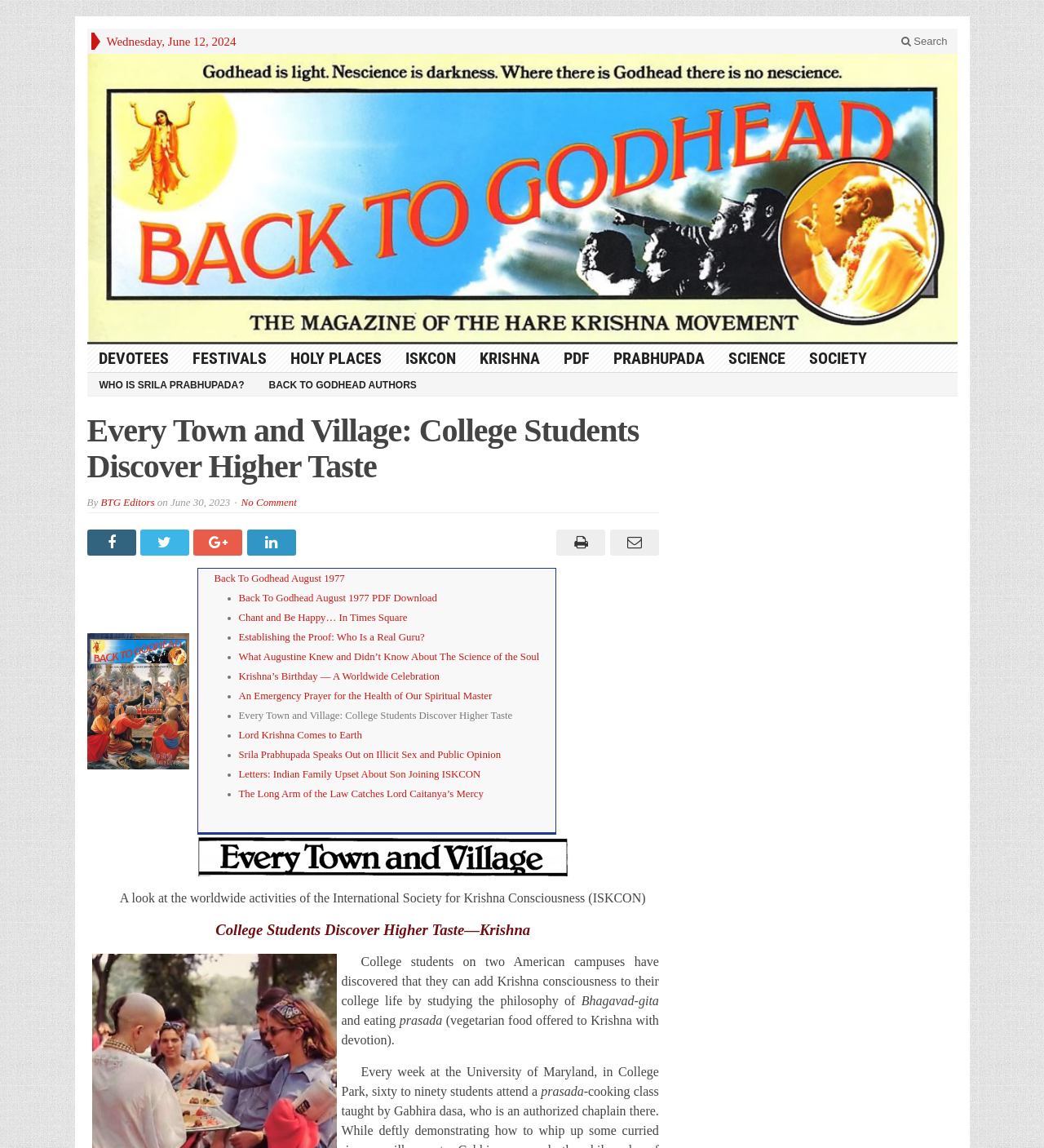Ascertain the bounding box coordinates for the UI element detailed here: "alt="wp-content/uploads/2013/01/126_1977_12-08-1-224x300.jpg"". The coordinates should be provided as [left, top, right, bottom] with each value being a float between 0 and 1.

[0.083, 0.604, 0.181, 0.616]